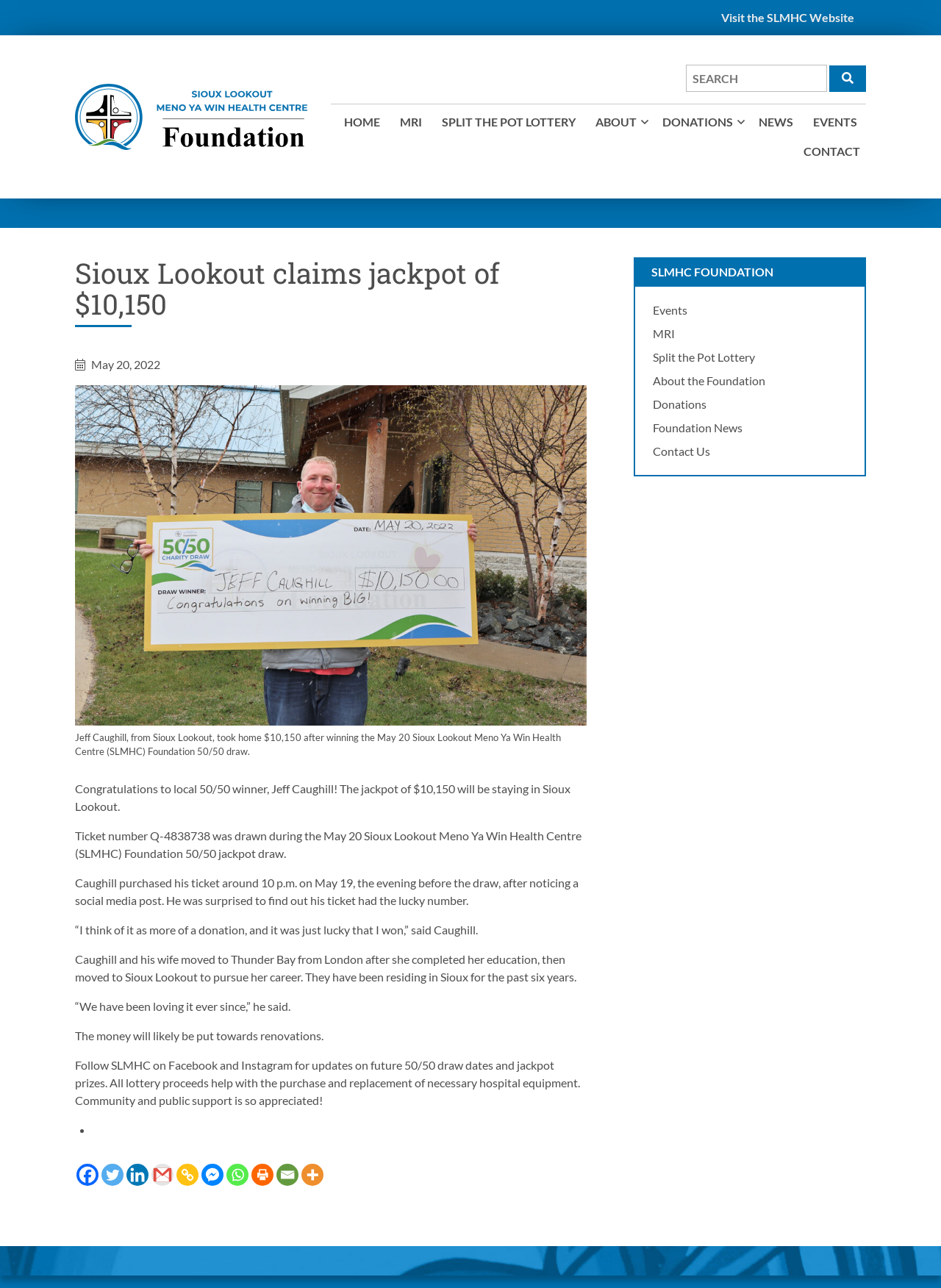Give the bounding box coordinates for this UI element: "Split the Pot Lottery". The coordinates should be four float numbers between 0 and 1, arranged as [left, top, right, bottom].

[0.463, 0.086, 0.618, 0.104]